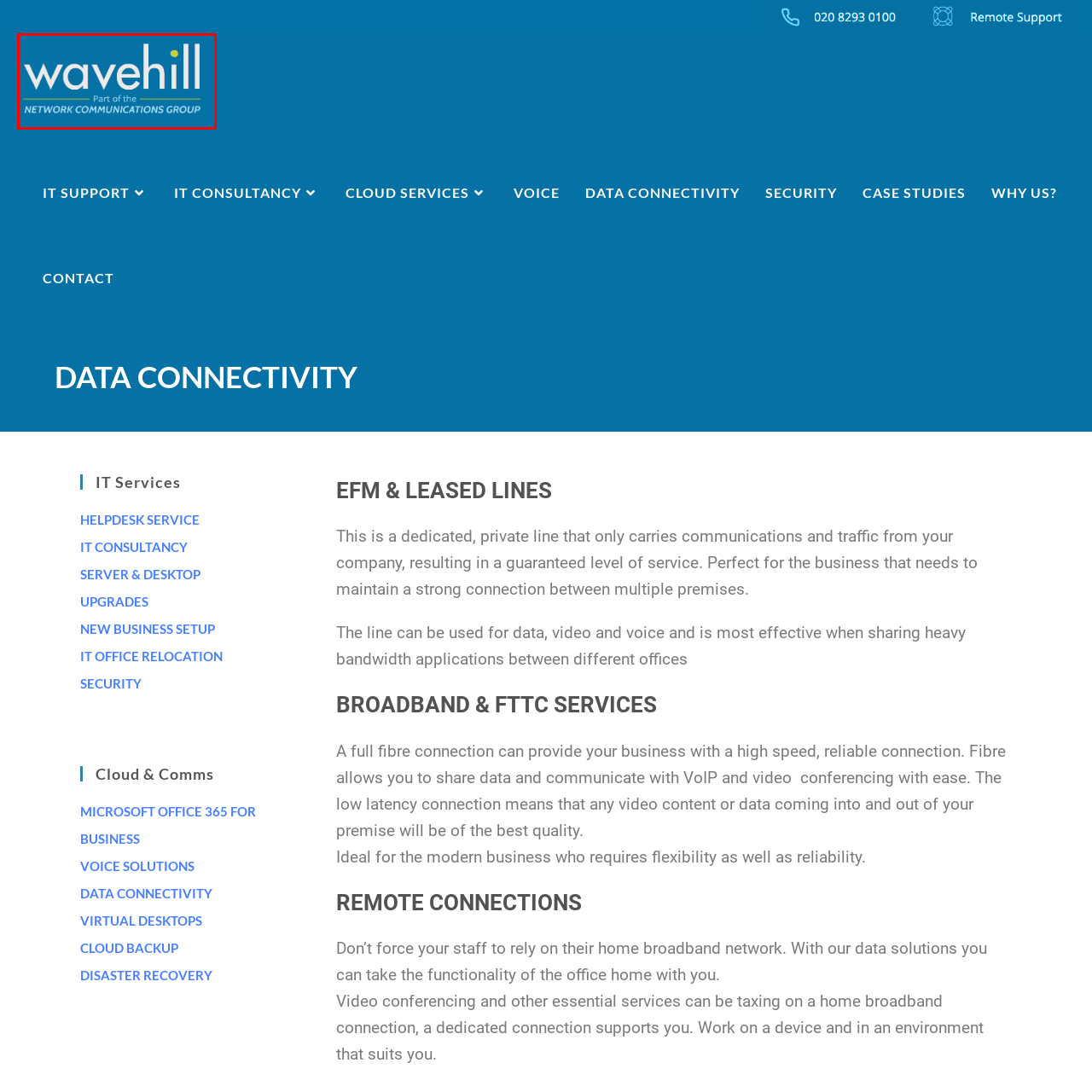Offer a complete and descriptive caption for the image marked by the red box.

The image prominently features the logo of Wavehill, which is presented in a modern, clean design. The word “wavehill” is displayed in lowercase letters, with a vibrant blue background that enhances its visibility. Below the logo, the phrase "Part of the NETWORK COMMUNICATIONS GROUP" is elegantly positioned, indicating Wavehill’s affiliation with this larger organization. The use of contrasting colors and straightforward typography effectively conveys professionalism and connectivity, reflecting the company's focus on IT support and data services. This imagery reinforces Wavehill's branding as a reliable provider within the network communications sector.